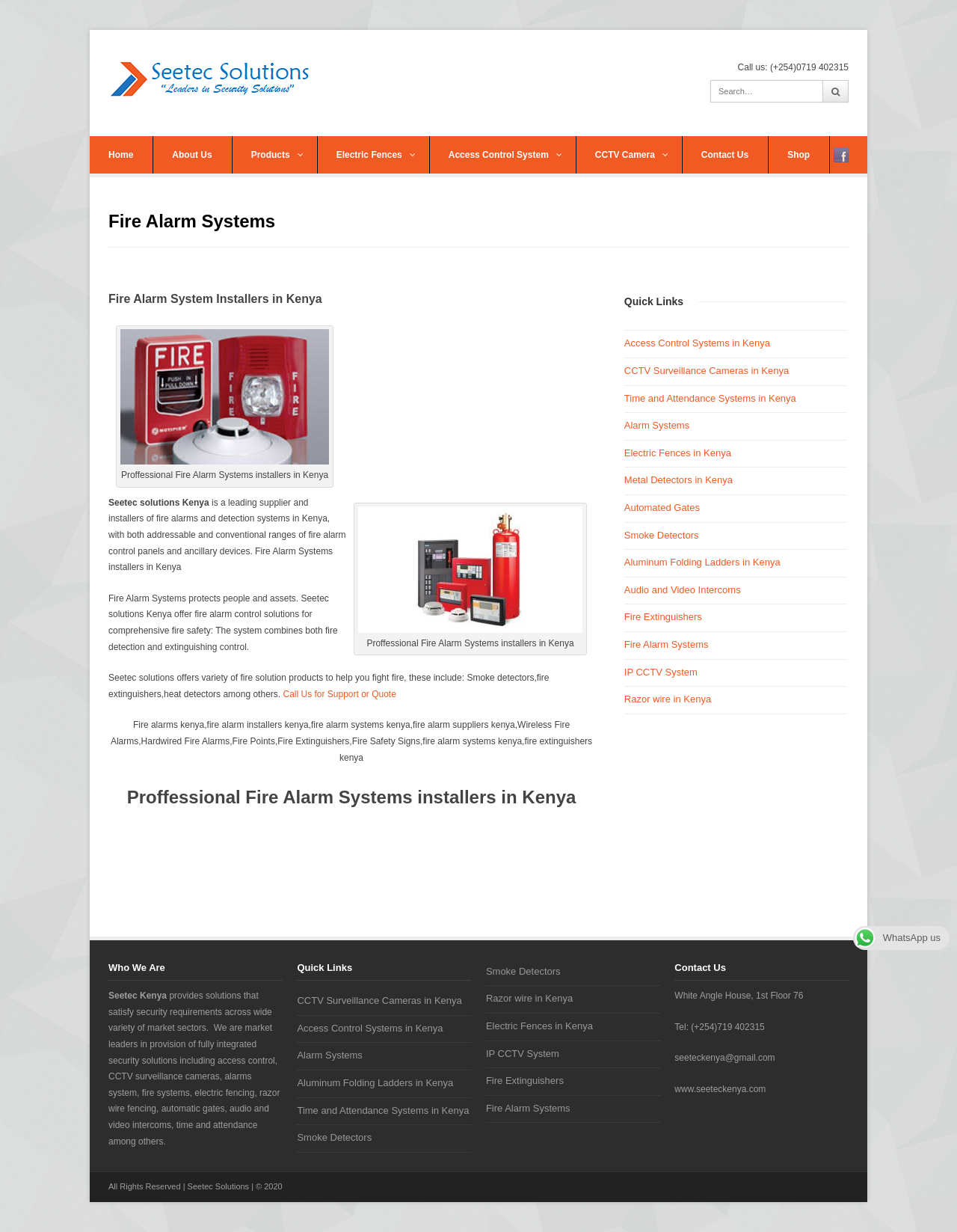Please find the bounding box coordinates of the element that must be clicked to perform the given instruction: "Contact the company through WhatsApp". The coordinates should be four float numbers from 0 to 1, i.e., [left, top, right, bottom].

[0.891, 0.757, 0.992, 0.766]